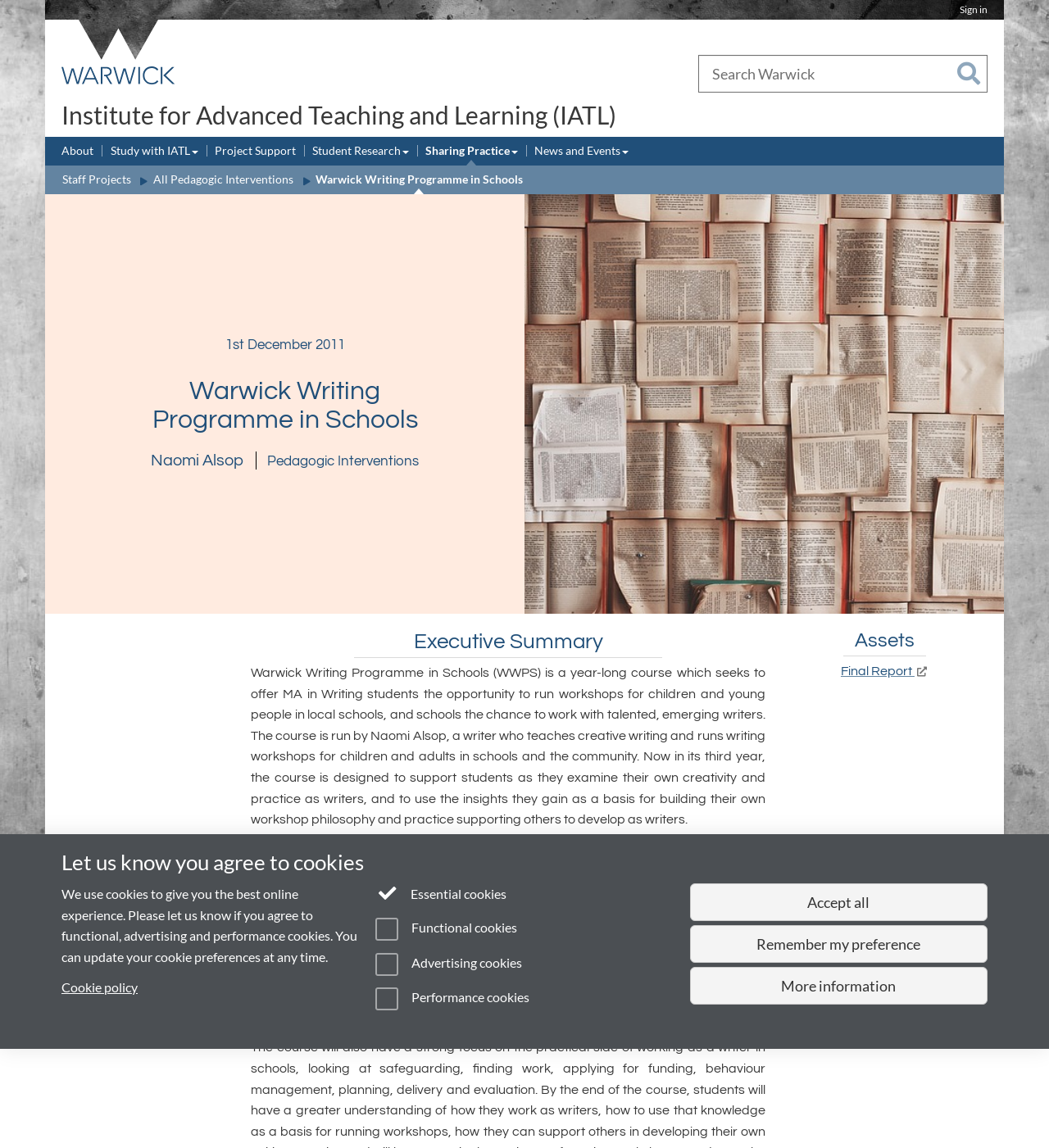What is the name of the report that can be accessed from this webpage?
From the image, respond with a single word or phrase.

Final Report